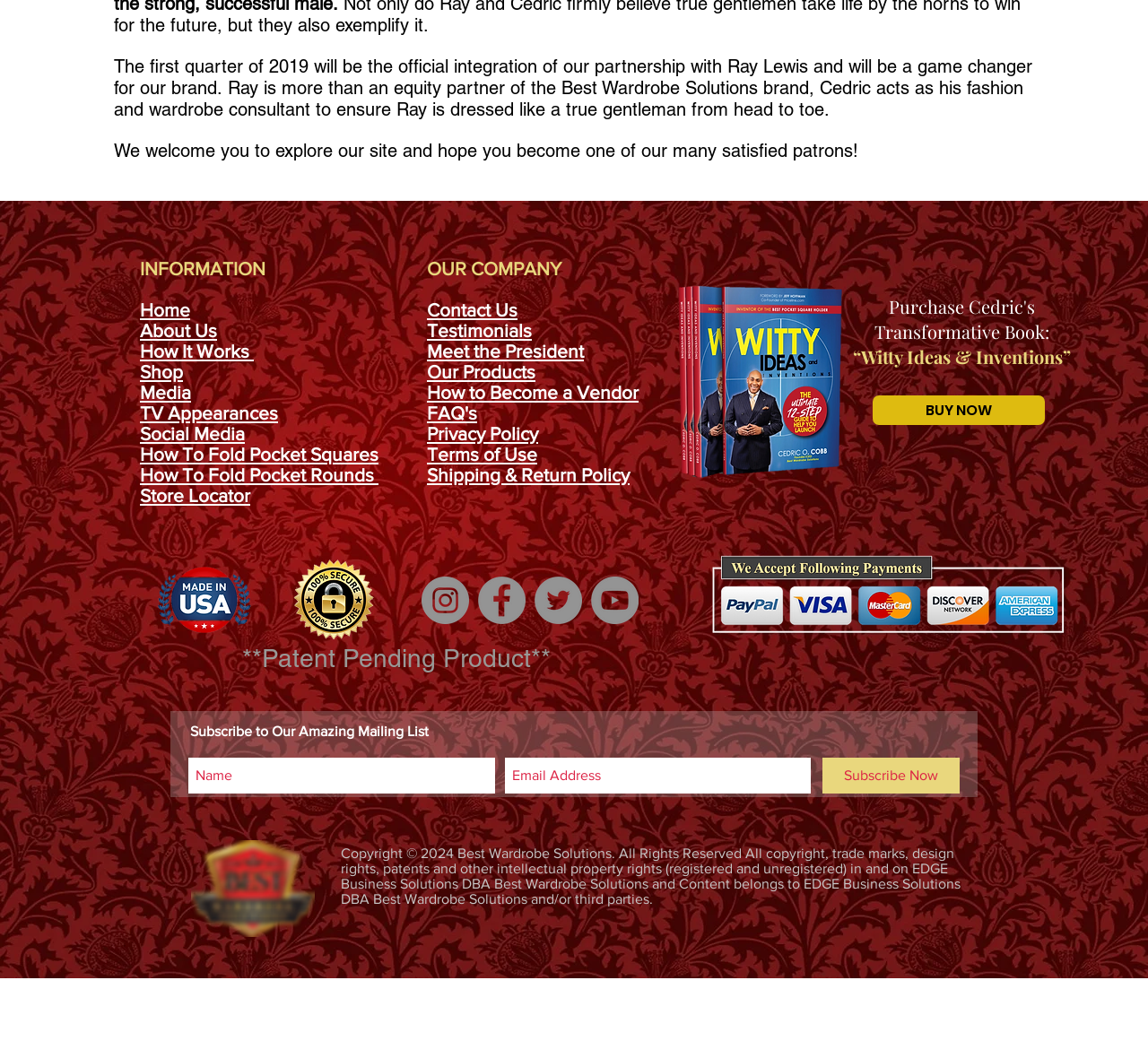Using the webpage screenshot, find the UI element described by aria-label="Email Address" name="email" placeholder="Email Address". Provide the bounding box coordinates in the format (top-left x, top-left y, bottom-right x, bottom-right y), ensuring all values are floating point numbers between 0 and 1.

[0.44, 0.728, 0.706, 0.762]